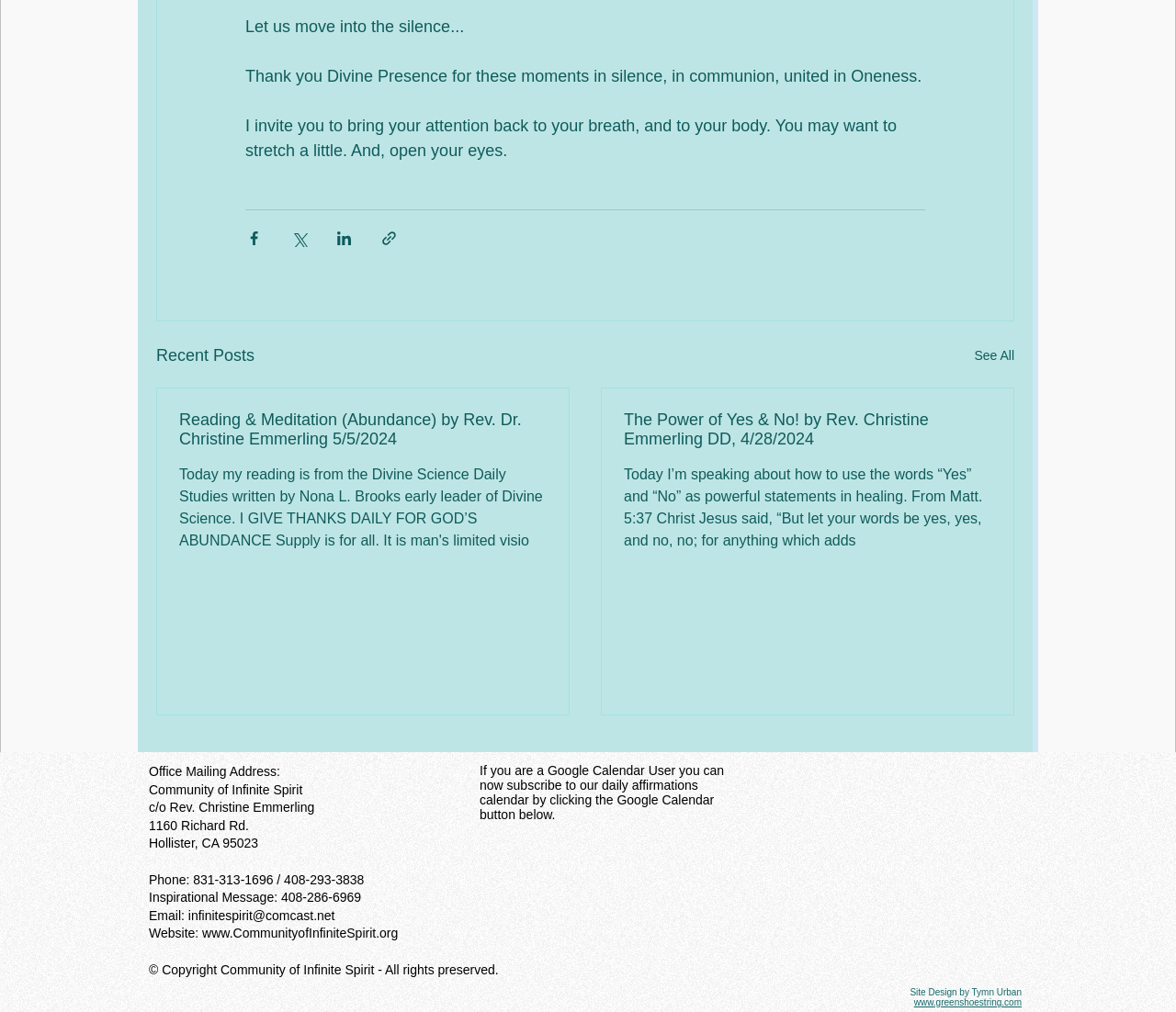Determine the bounding box for the HTML element described here: "title="MagicalQuote"". The coordinates should be given as [left, top, right, bottom] with each number being a float between 0 and 1.

None